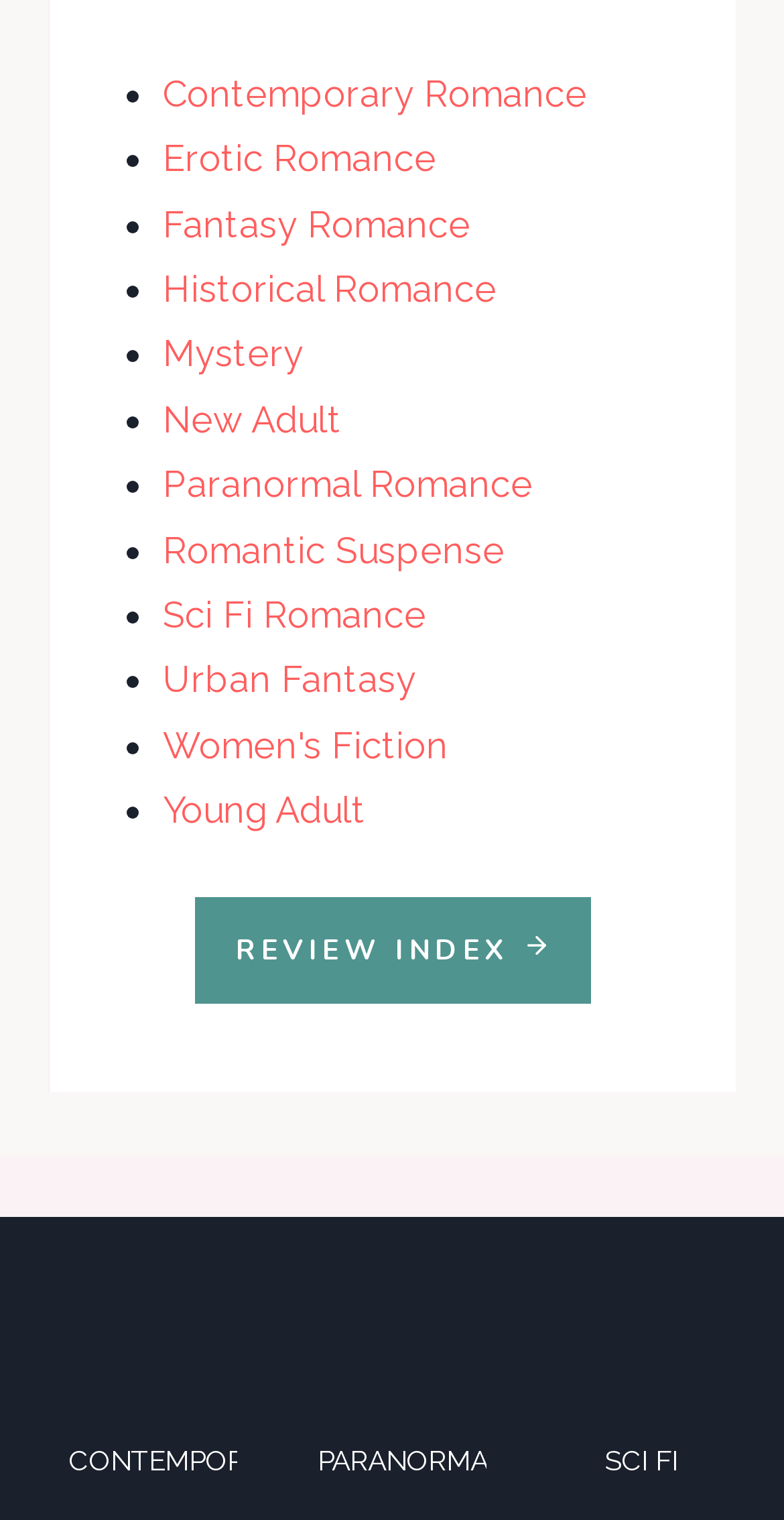Please identify the bounding box coordinates of the element that needs to be clicked to execute the following command: "Browse Sci Fi Romance". Provide the bounding box using four float numbers between 0 and 1, formatted as [left, top, right, bottom].

[0.697, 0.875, 0.938, 0.991]